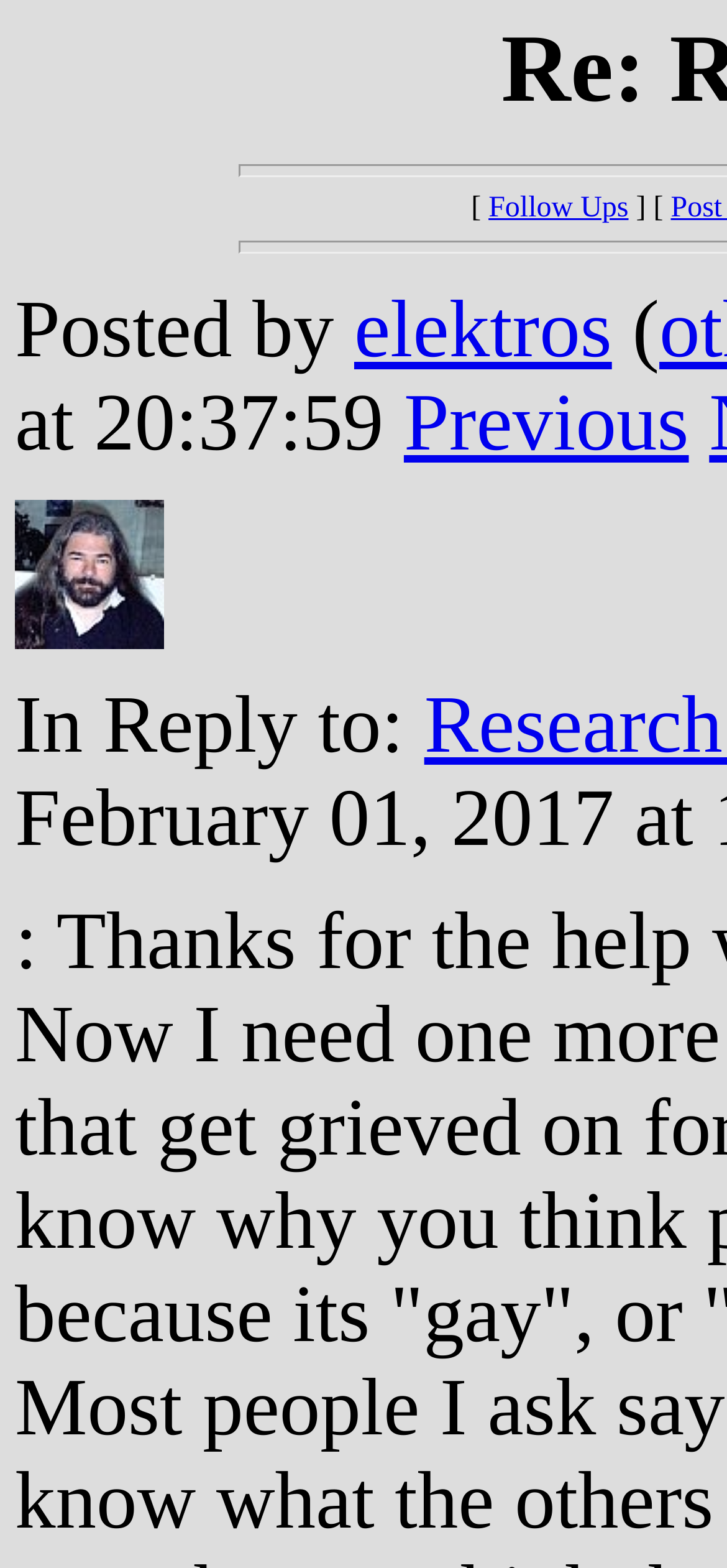What is the text before the 'elektros' link?
Please provide a single word or phrase based on the screenshot.

Posted by